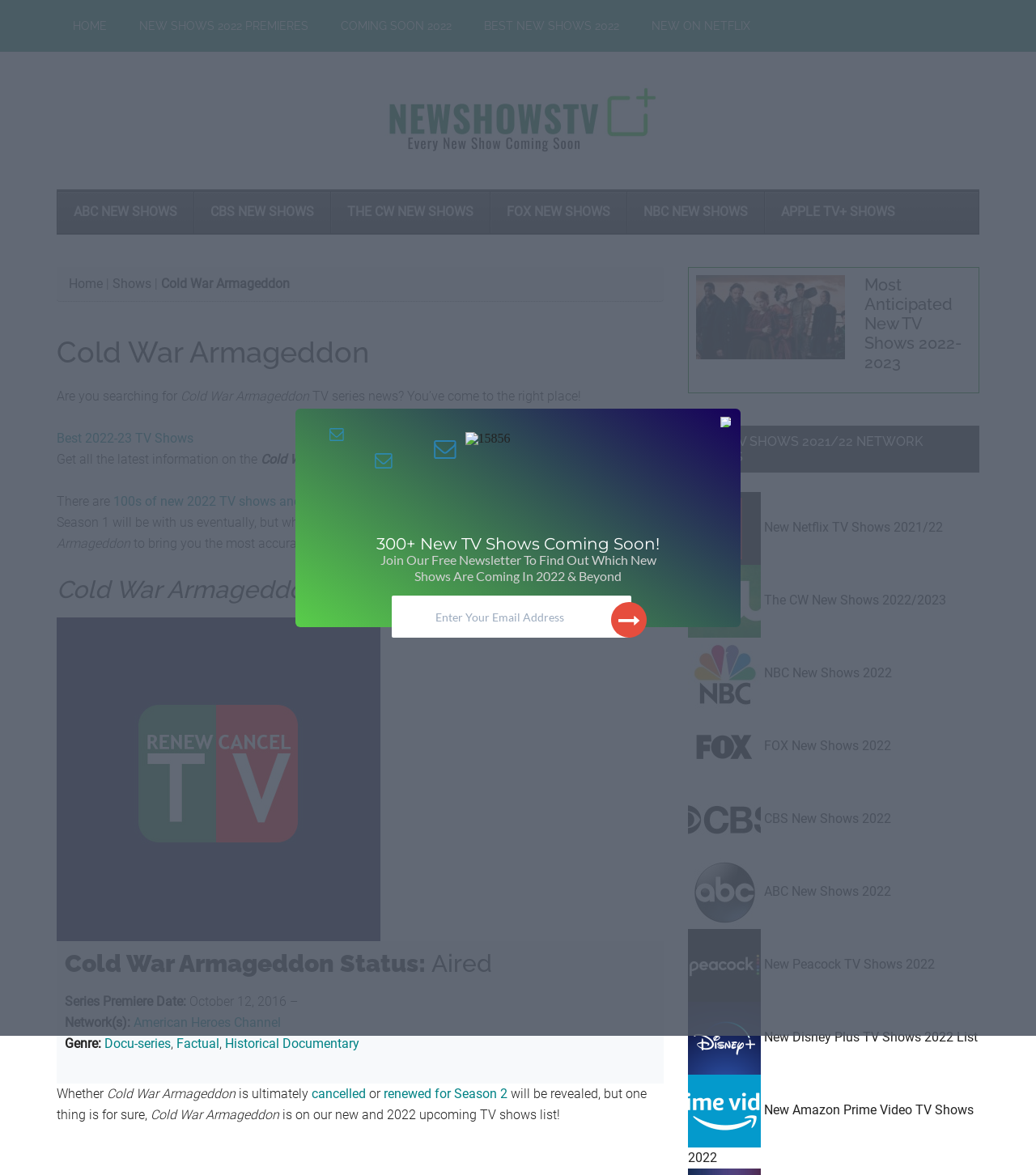Please locate the bounding box coordinates of the element that should be clicked to achieve the given instruction: "Go to 'NEW SHOWS 2022 PREMIERES'".

[0.119, 0.0, 0.313, 0.044]